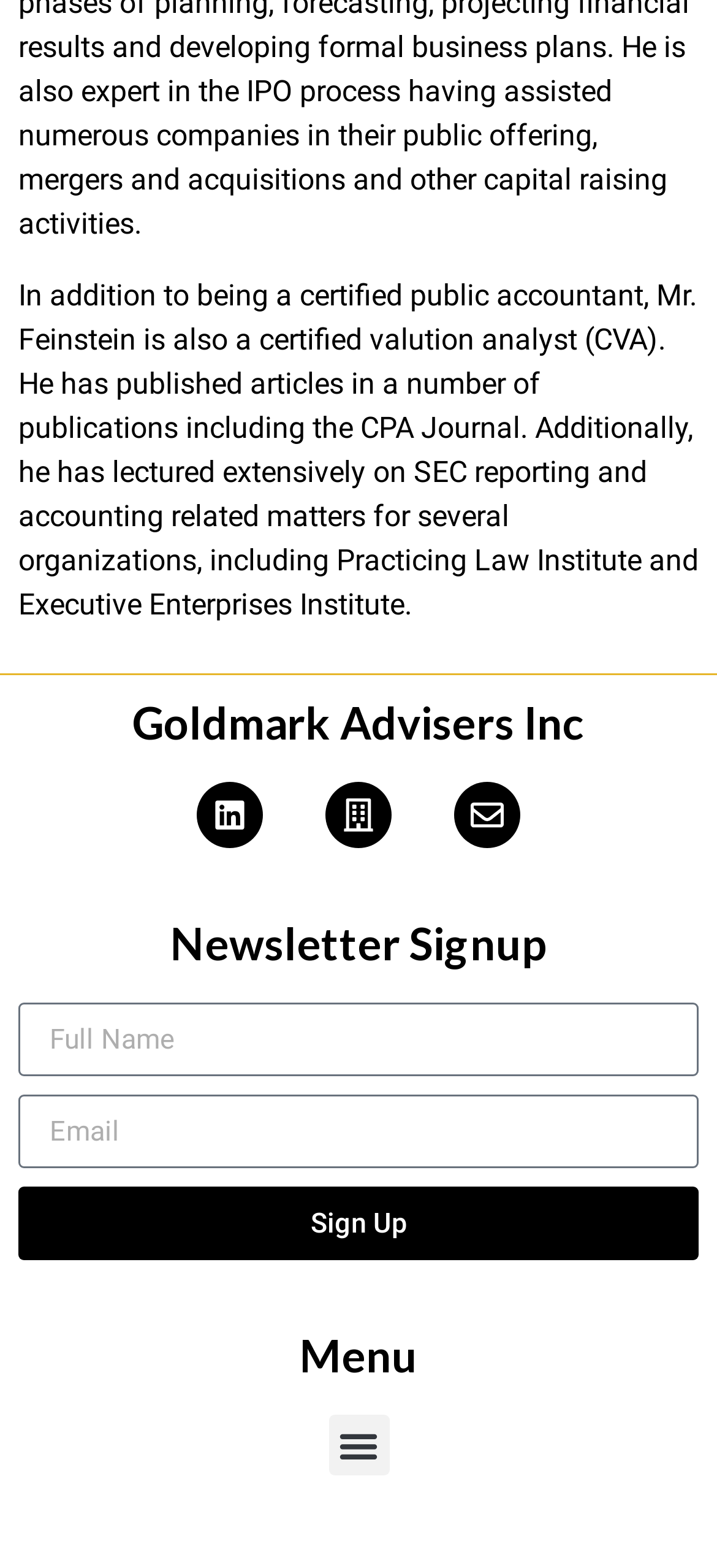What is the shape of the image next to the 'Linkedin' link?
Using the screenshot, give a one-word or short phrase answer.

Square